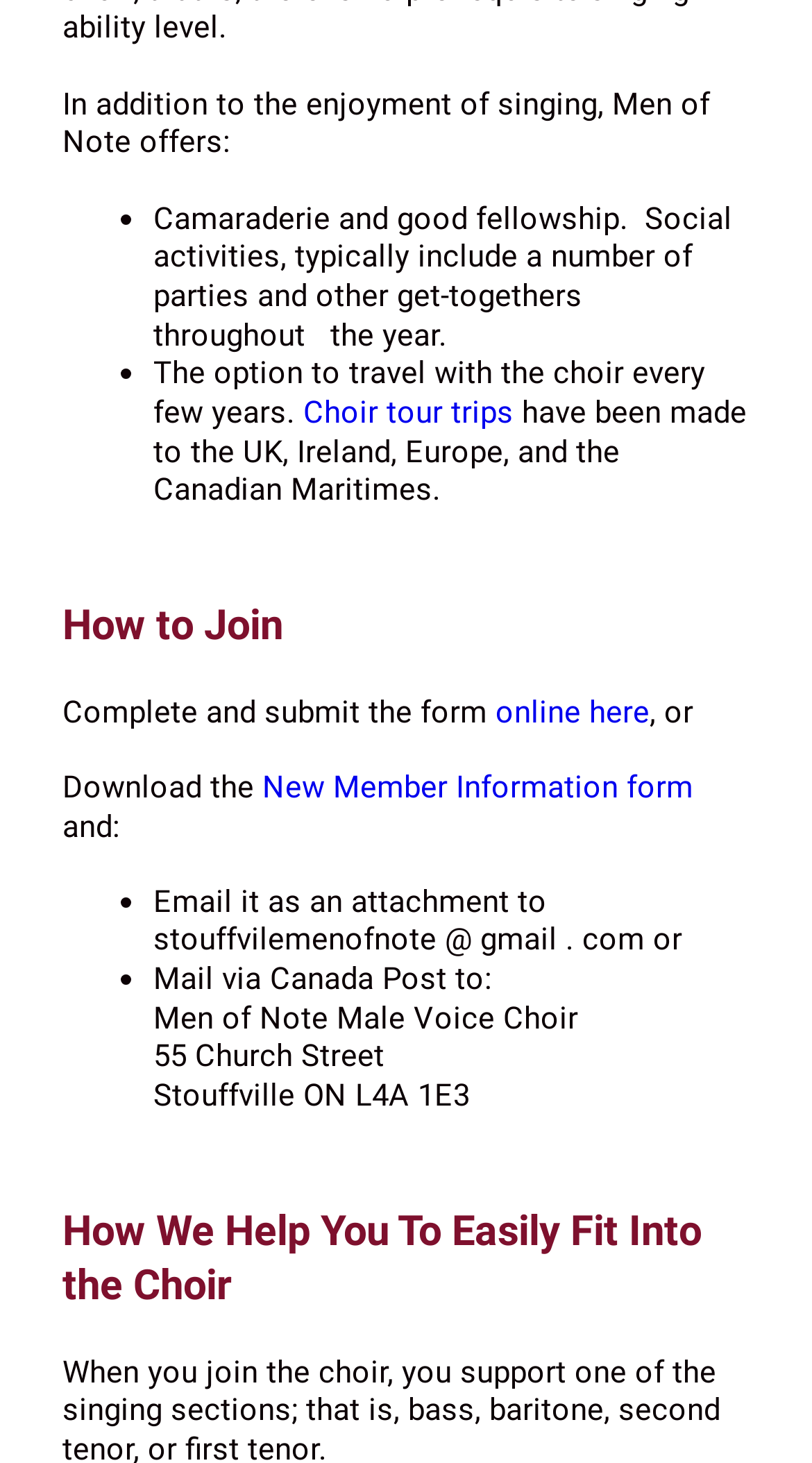Provide a brief response to the question below using one word or phrase:
How can I join Men of Note?

Complete and submit form